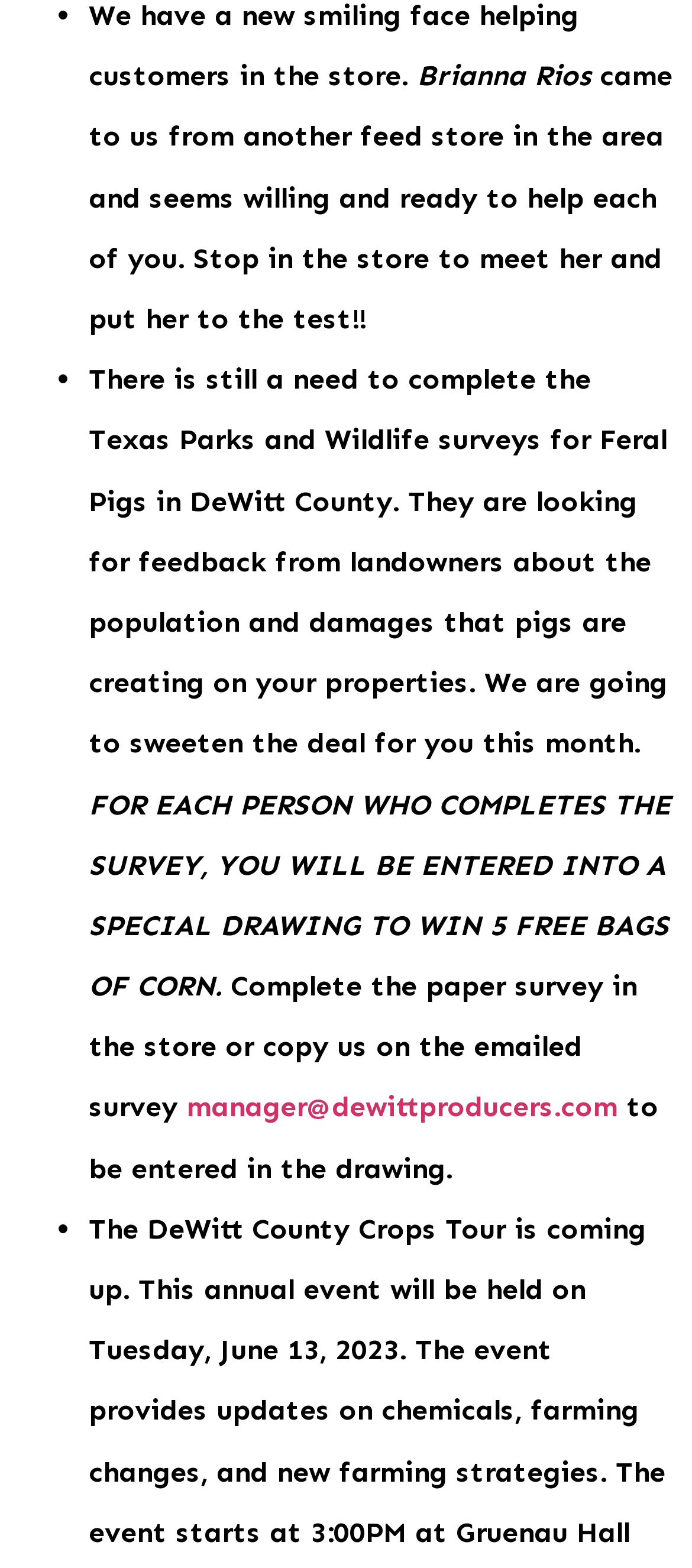Please determine the bounding box of the UI element that matches this description: Kanken Backpack. The coordinates should be given as (top-left x, top-left y, bottom-right x, bottom-right y), with all values between 0 and 1.

None